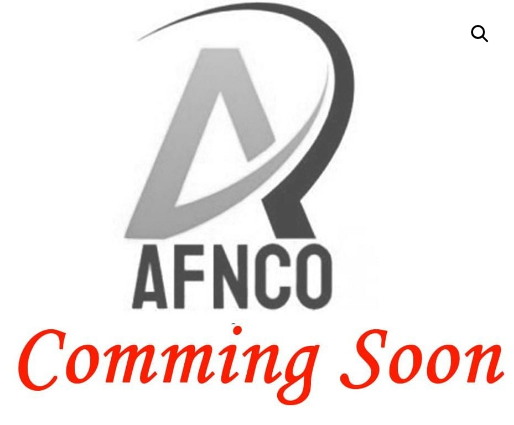What is the overall aesthetic of the design?
Observe the image and answer the question with a one-word or short phrase response.

Professional and anticipatory